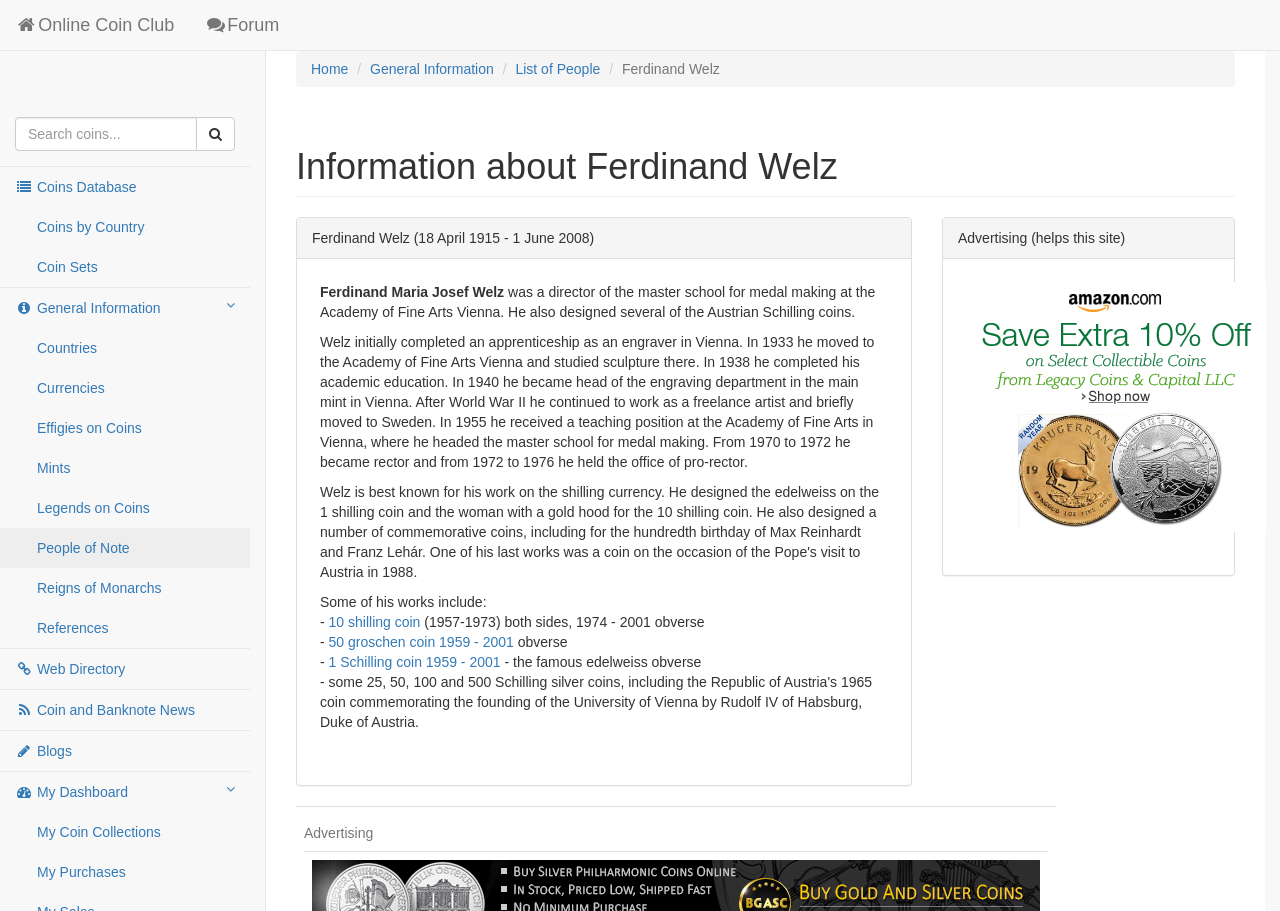What is Ferdinand Welz's profession?
Give a one-word or short-phrase answer derived from the screenshot.

Director and artist